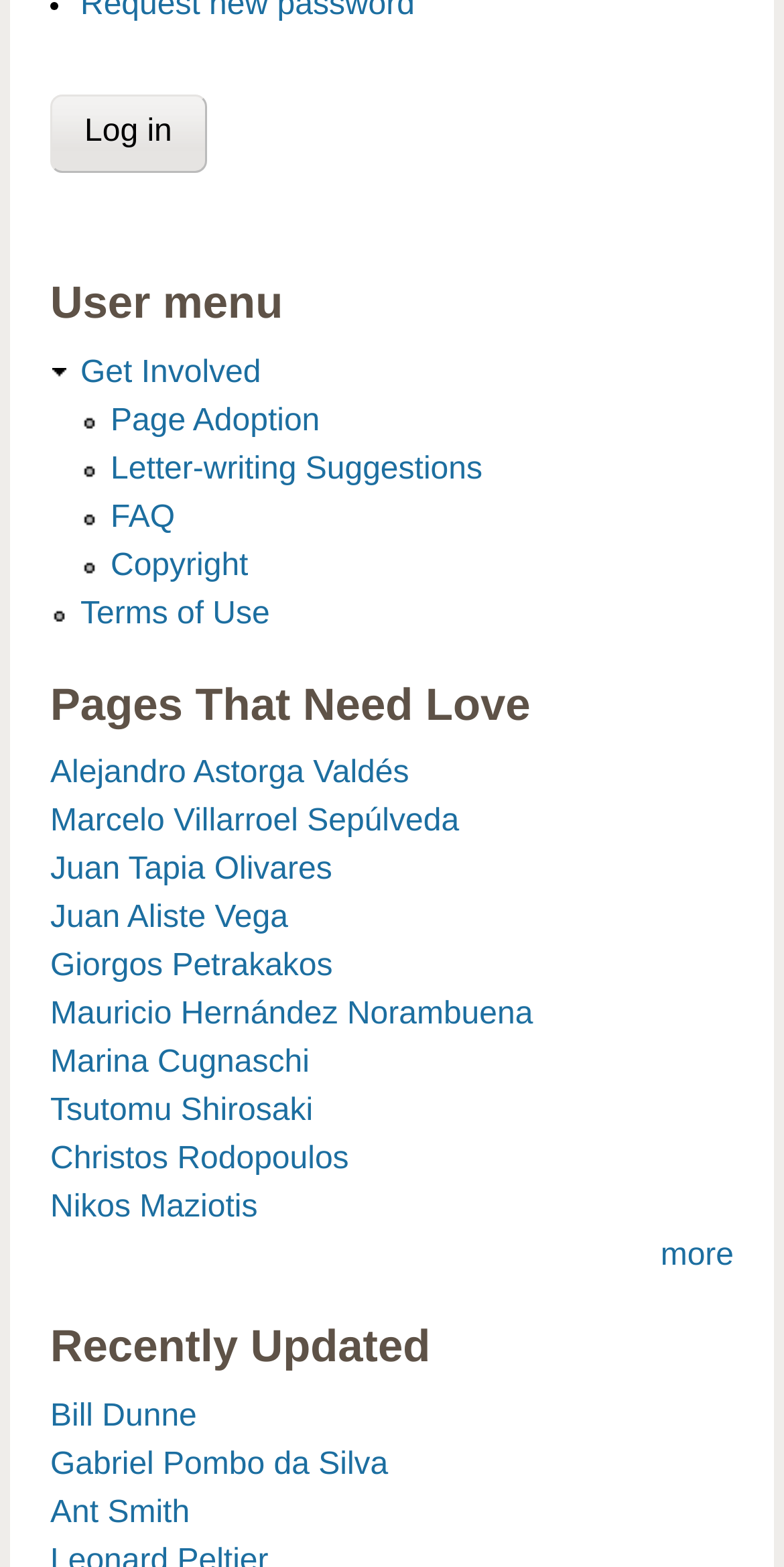Please identify the bounding box coordinates of the element's region that I should click in order to complete the following instruction: "Log in to the website". The bounding box coordinates consist of four float numbers between 0 and 1, i.e., [left, top, right, bottom].

[0.064, 0.06, 0.263, 0.11]